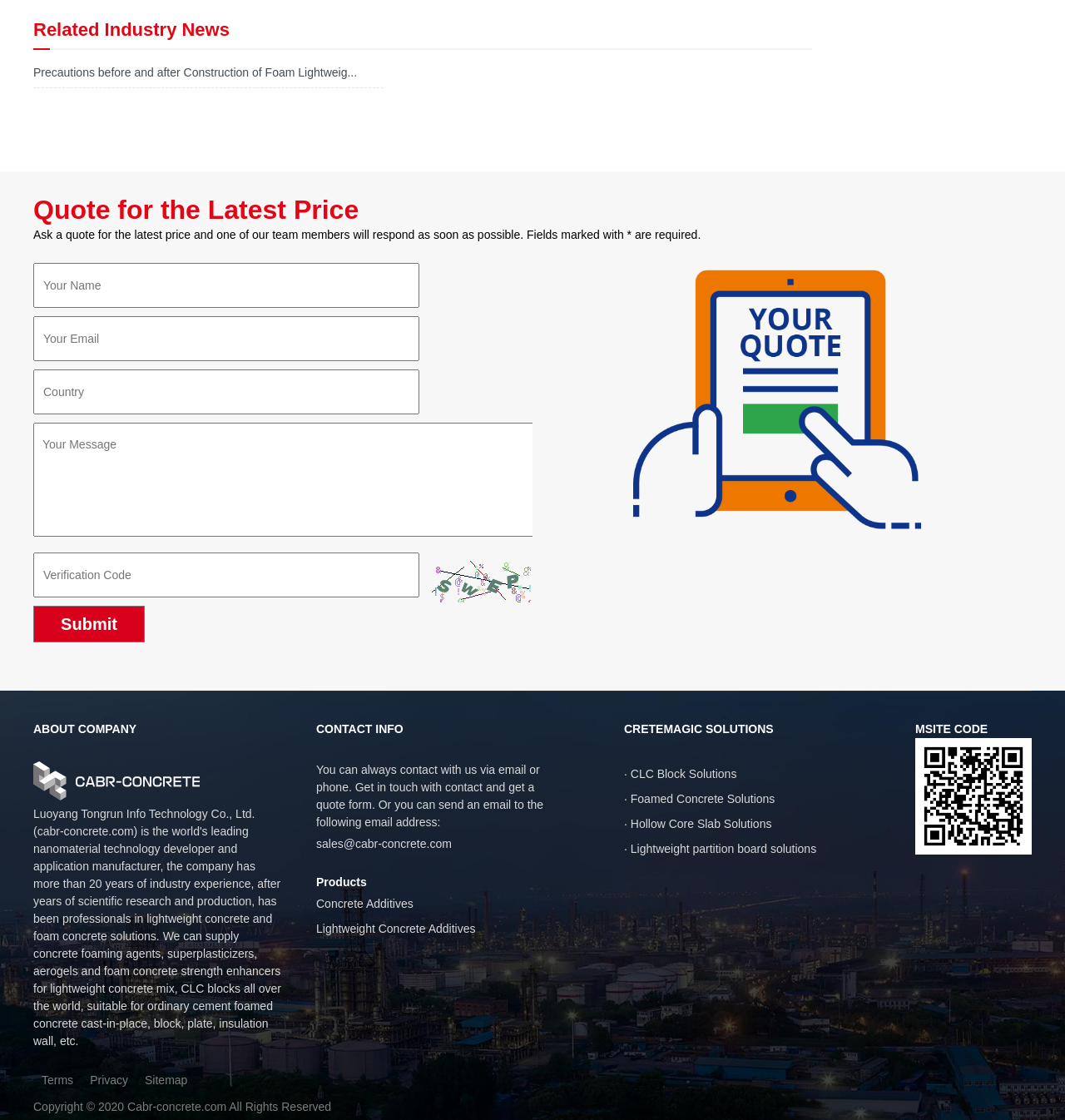How many contact methods are provided?
Respond to the question with a well-detailed and thorough answer.

The company provides two contact methods: email and phone. The email address is 'sales@cabr-concrete.com', and the phone number is not explicitly stated but can be obtained by getting in touch with the contact.